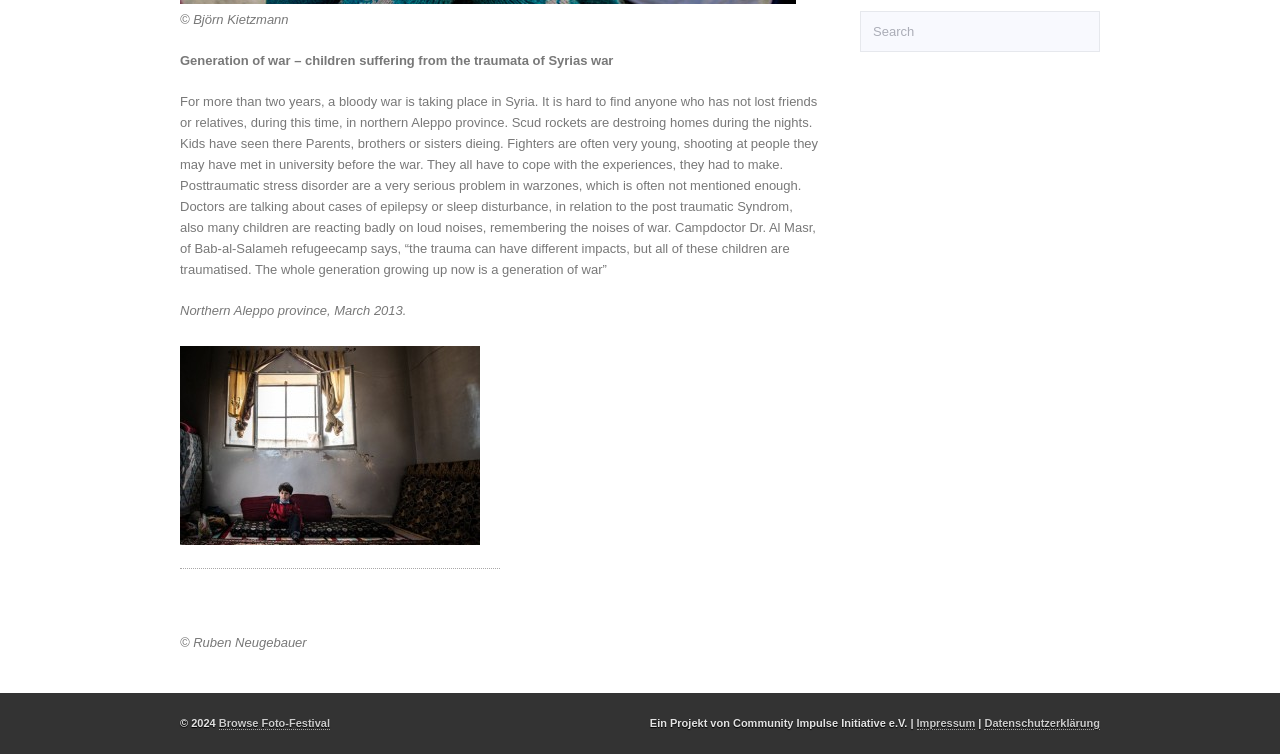Extract the bounding box coordinates of the UI element described by: "2019". The coordinates should include four float numbers ranging from 0 to 1, e.g., [left, top, right, bottom].

None